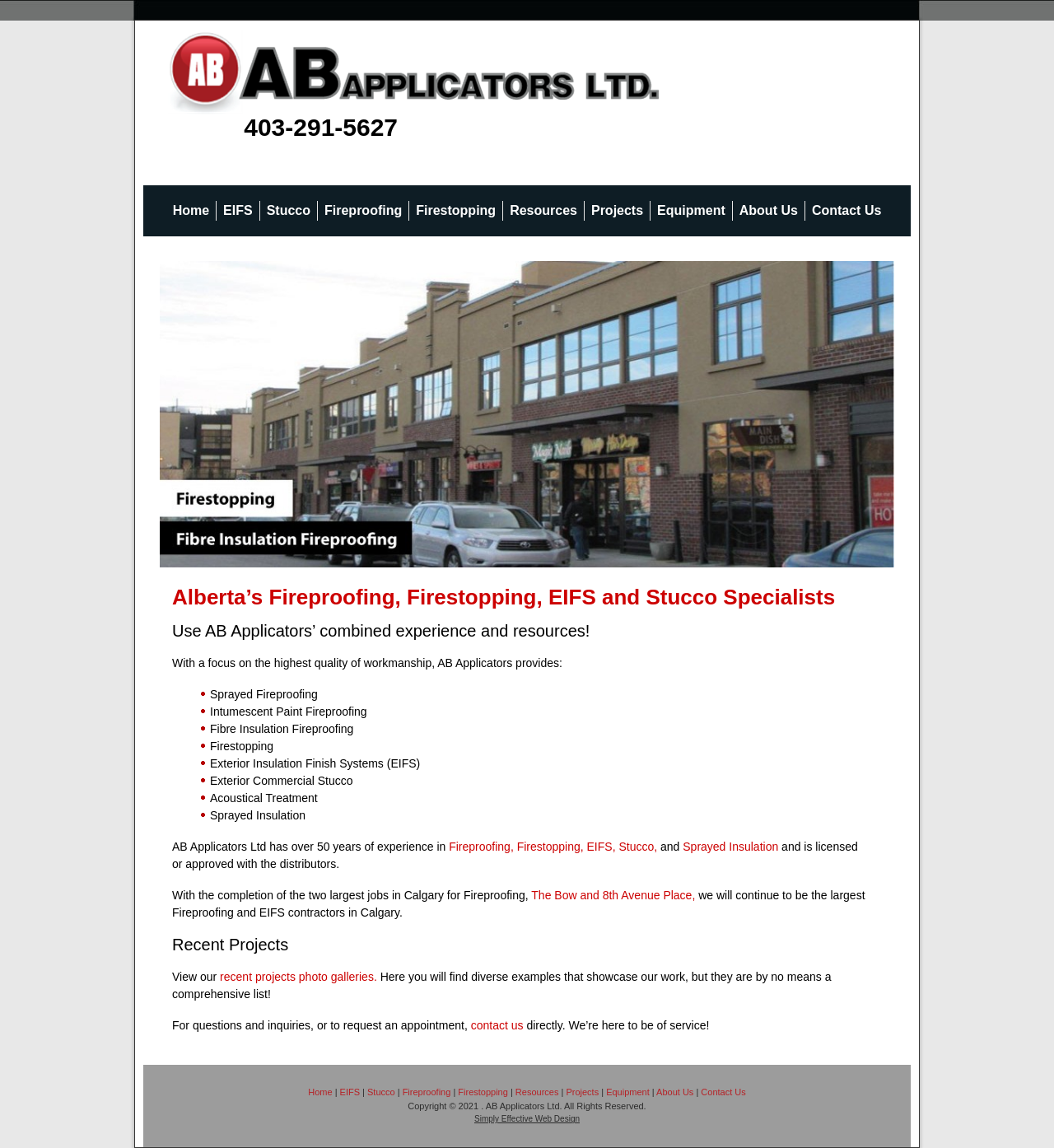Select the bounding box coordinates of the element I need to click to carry out the following instruction: "View recent projects photo galleries".

[0.209, 0.845, 0.358, 0.857]